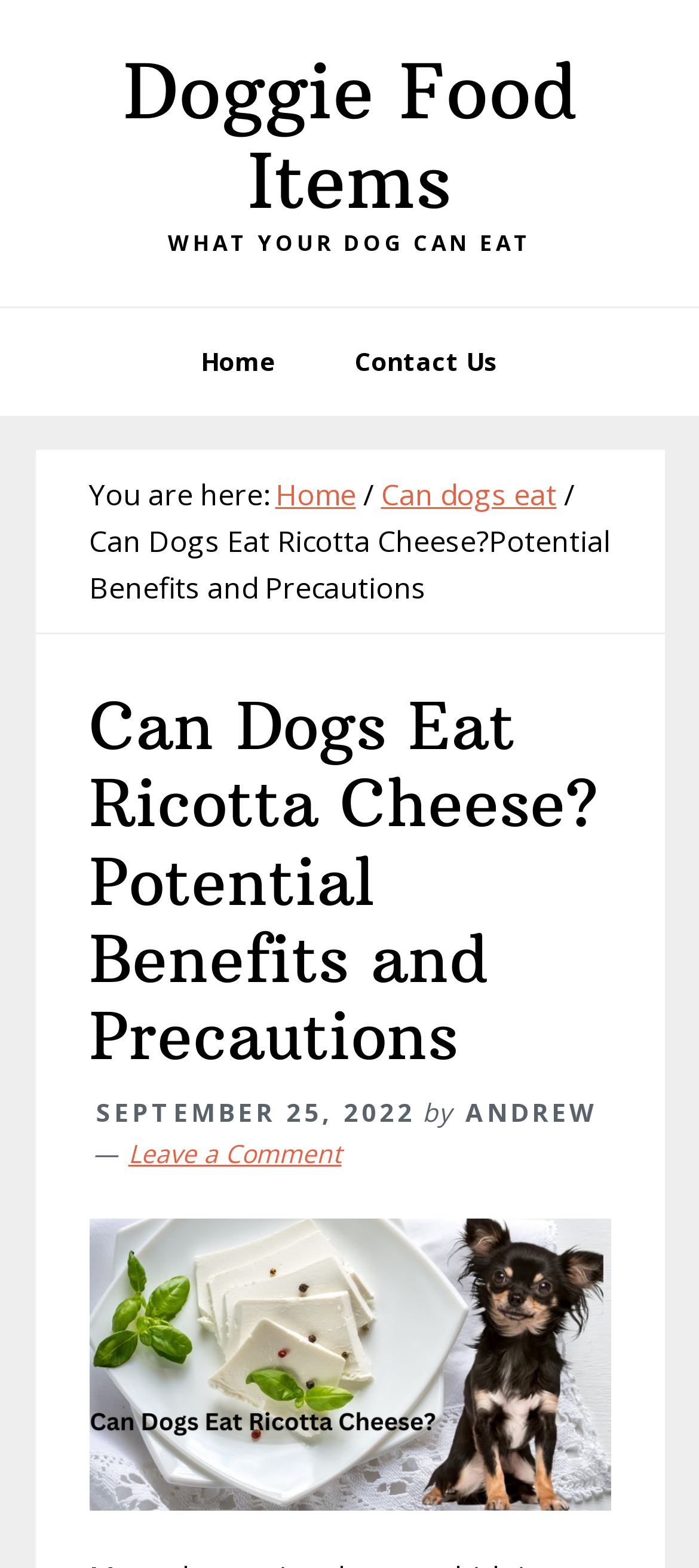Describe the webpage meticulously, covering all significant aspects.

The webpage is about whether dogs can eat ricotta cheese, specifically discussing its safety and potential benefits and precautions. At the top left corner, there are three "Skip to" links, allowing users to navigate to primary navigation, main content, or primary sidebar. 

Below these links, there is a prominent link to "Doggie Food Items" at the top center of the page. To the right of this link, a heading "WHAT YOUR DOG CAN EAT" is displayed. 

A main navigation menu is located at the top of the page, spanning the full width. It contains links to "Home" and "Contact Us". Below the navigation menu, a breadcrumb trail is displayed, showing the current page's location within the website's hierarchy. The breadcrumb trail consists of links to "Home", "Can dogs eat", and the current page's title, separated by generic breadcrumb separators.

The main content of the page is headed by a title "Can Dogs Eat Ricotta Cheese? Potential Benefits and Precautions" at the top center of the page. Below the title, the publication date "SEPTEMBER 25, 2022" and the author "ANDREW" are displayed. There is also a link to "Leave a Comment" below the author's name. 

An image related to the topic is placed below the title and author information, taking up a significant portion of the page.